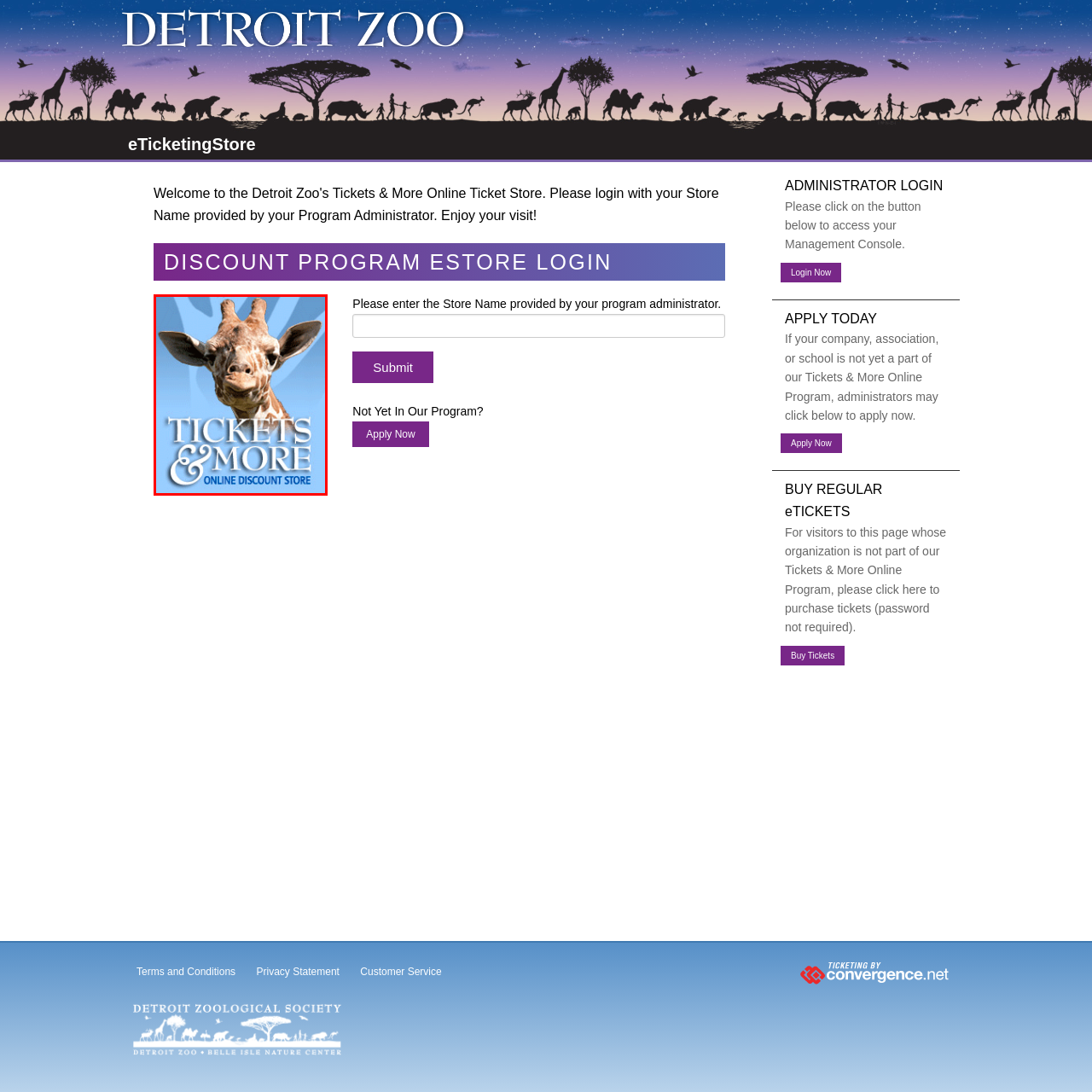Describe in detail what is depicted in the image enclosed by the red lines.

The image features a playful giraffe prominently displayed against a blue background, emphasizing the theme of an online discount store. Below the giraffe, the text reads "TICKETS & MORE," which is complemented by the subtitle "ONLINE DISCOUNT STORE." This imagery creates an inviting and engaging atmosphere, likely aimed at encouraging visitors to explore ticket purchasing options through the Detroit Zoo's web store. The combination of the whimsical animal and the promotional text highlights the fun and excitement associated with visiting the zoo, while also promoting potential savings for customers.